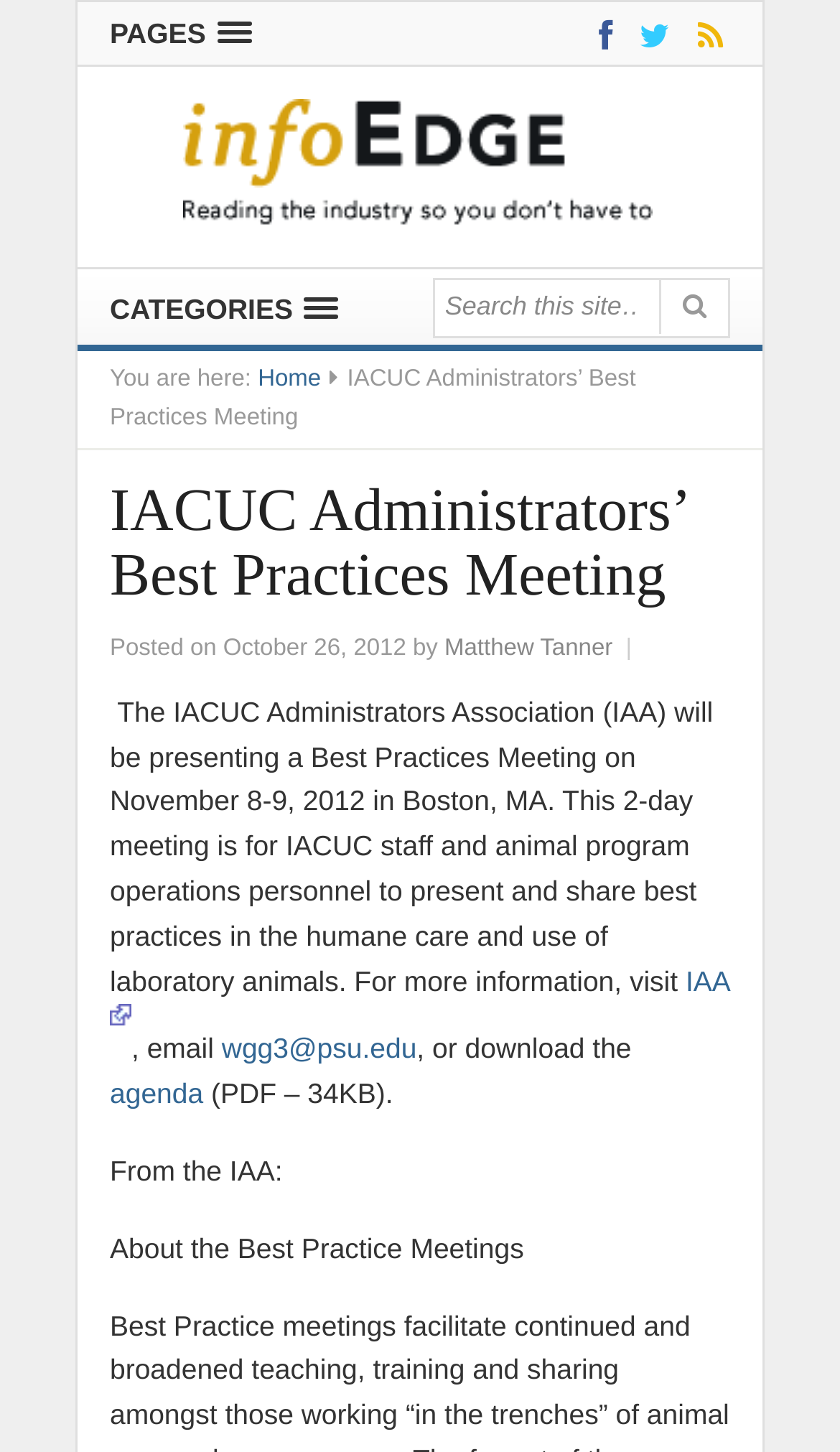Find the bounding box coordinates of the area to click in order to follow the instruction: "Visit ResearchAdministrationDigest.com".

[0.218, 0.141, 0.777, 0.163]